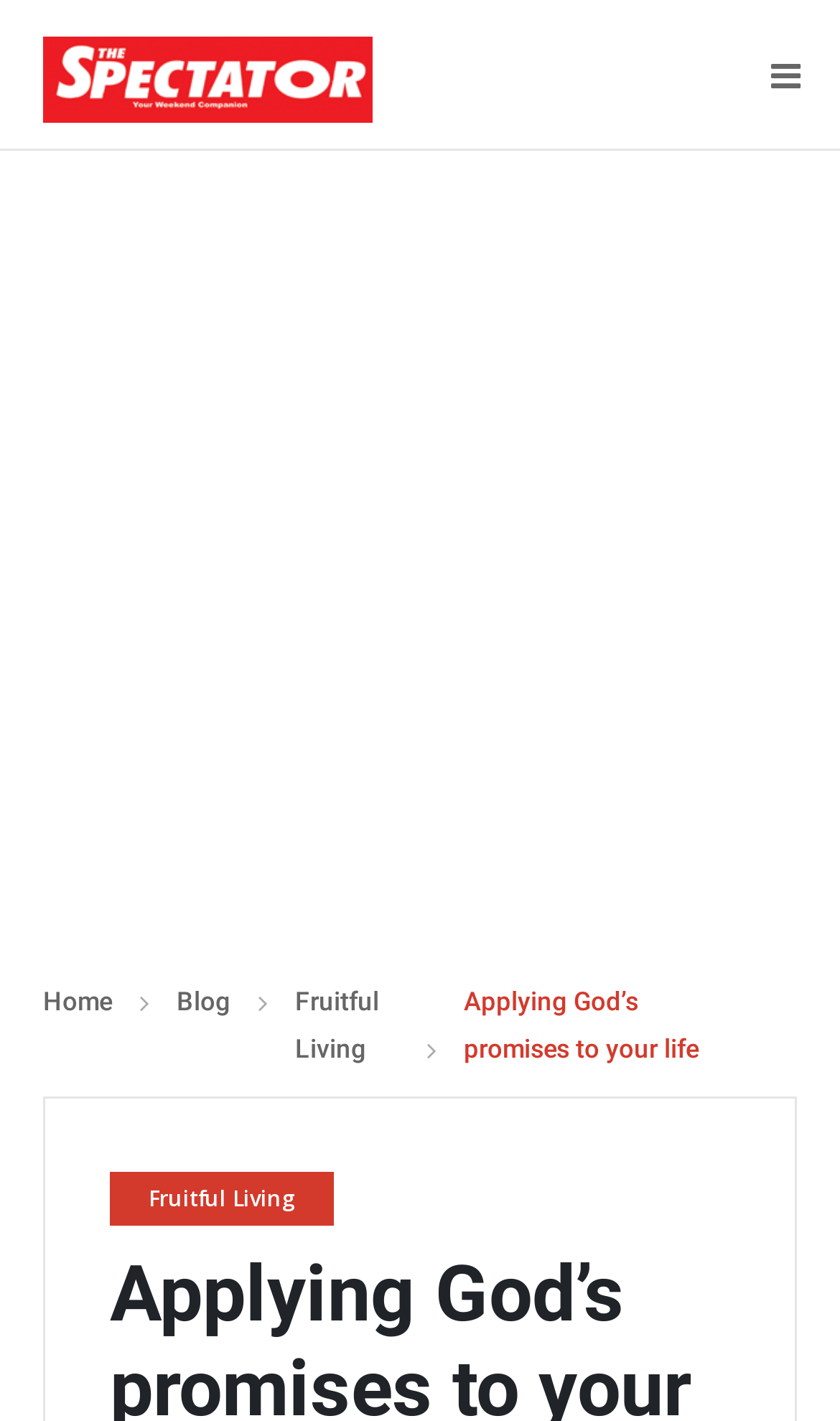Provide the bounding box coordinates of the HTML element this sentence describes: "aria-label="Advertisement" name="aswift_1" title="Advertisement"".

[0.0, 0.152, 1.0, 0.644]